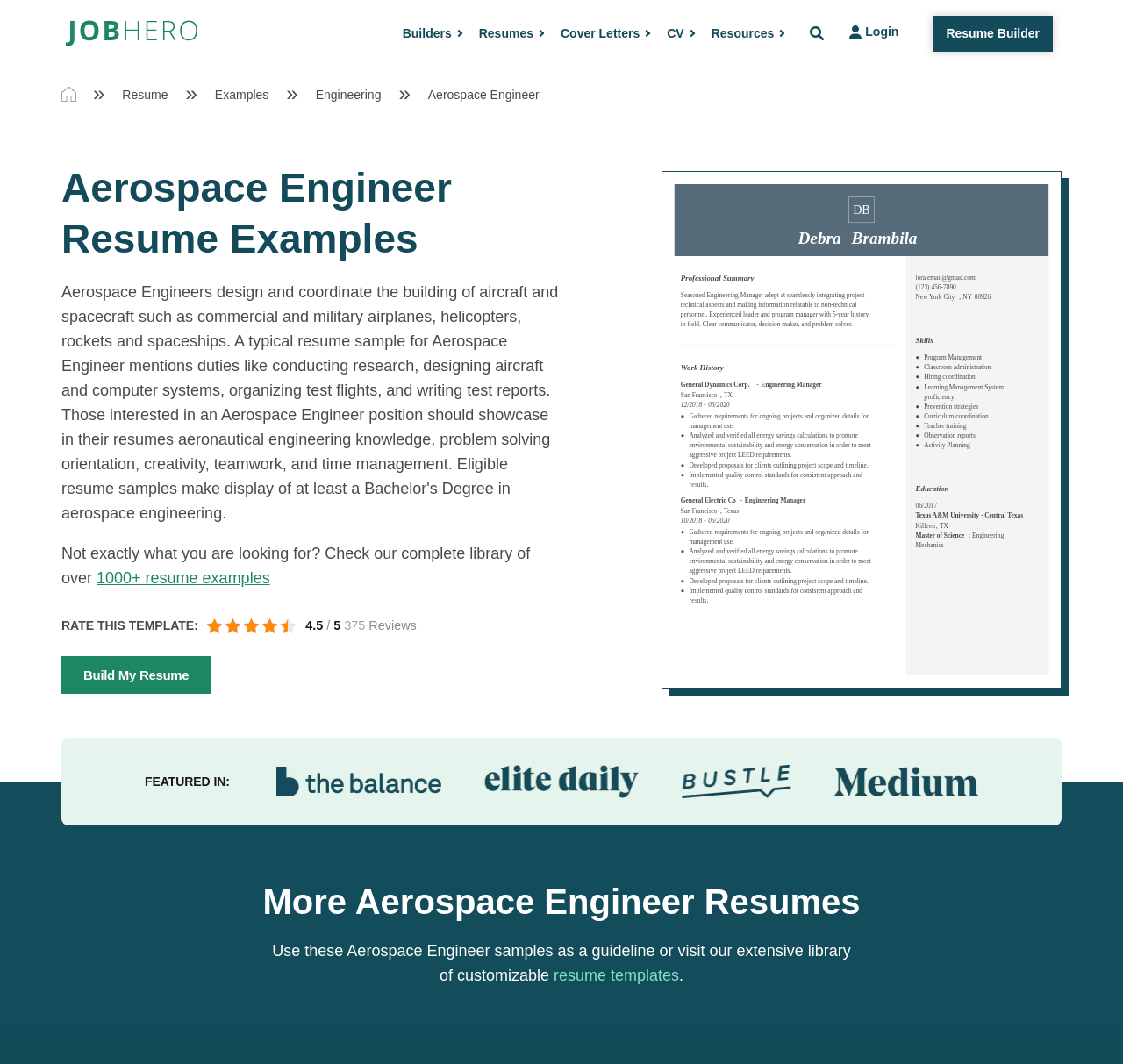What type of logo is featured on the page?
Answer the question with a thorough and detailed explanation.

I found the answer by looking at the image 'Featured Logo' which is displayed on the page, suggesting that it is a logo of some kind.